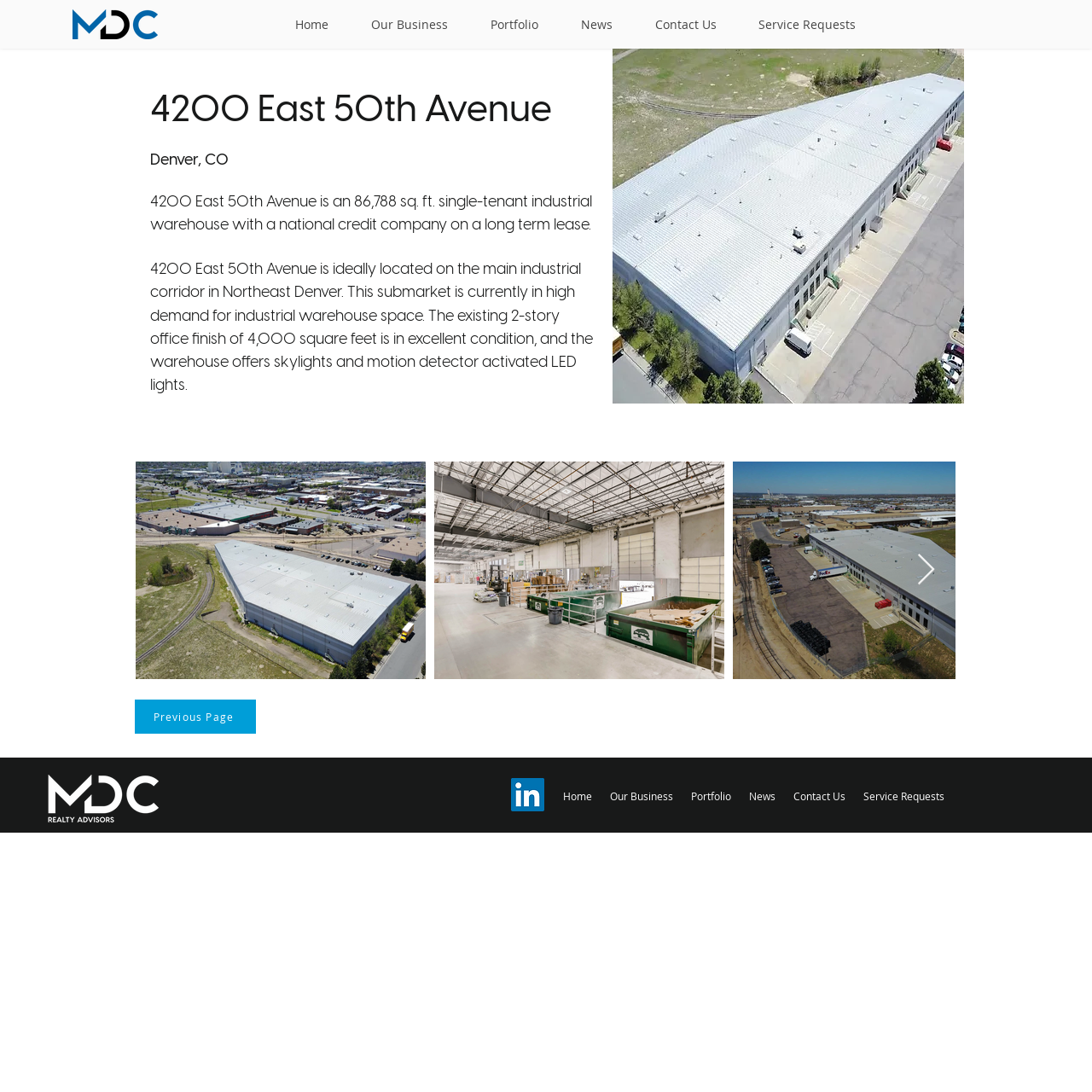Kindly determine the bounding box coordinates for the clickable area to achieve the given instruction: "Click the MDC_Logo link".

[0.066, 0.009, 0.145, 0.036]